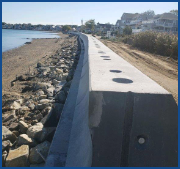Consider the image and give a detailed and elaborate answer to the question: 
What was enhanced as part of the project?

The caption states that the project involved not only raising the height of the seawall but also enhancing drainage systems to better manage stormwater runoff, indicating that the drainage systems were improved as part of the project.